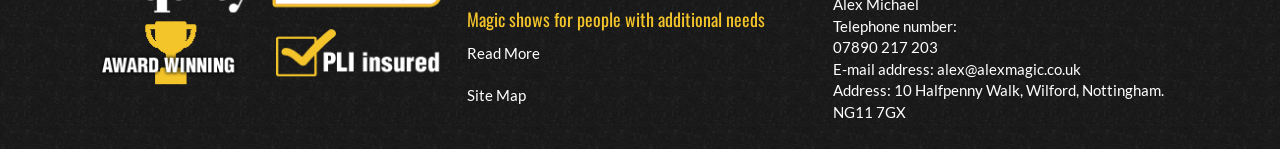What is the purpose of the 'Read More' link?
Refer to the image and give a detailed response to the question.

The 'Read More' link is likely intended to provide additional information about the magic shows for people with additional needs, allowing users to learn more about the topic.